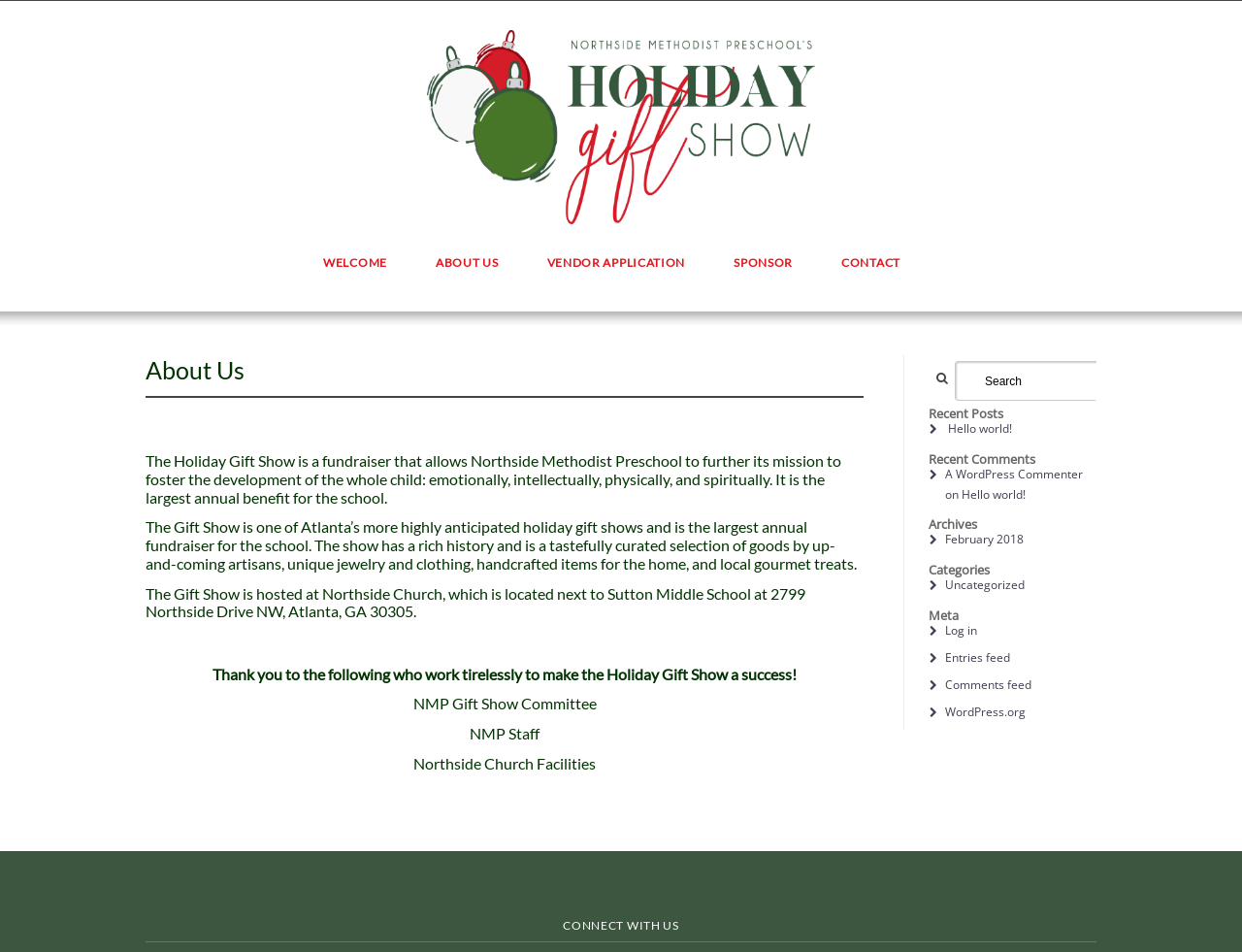Generate a thorough caption that explains the contents of the webpage.

The webpage is about the "About Us" section of the Northside Methodist Preschool Holiday Gift Show. At the top, there is a logo with the text "Holiday Gift Show" and an image with the same name. Below the logo, there are five navigation links: "WELCOME", "ABOUT US", "VENDOR APPLICATION", "SPONSOR", and "CONTACT".

The main content area is divided into two sections. The left section contains a heading "About Us" followed by a horizontal separator. Below the separator, there are four paragraphs of text describing the Holiday Gift Show, its mission, and its history. The text also mentions the location of the event.

The right section contains a search bar with a label "Search" and a textbox. Below the search bar, there are several sections with headings "Recent Posts", "Recent Comments", "Archives", "Categories", and "Meta". Each section contains links to related content, such as blog posts, comments, and categories.

At the bottom of the page, there is a heading "CONNECT WITH US" and a small amount of whitespace.

There are a total of 5 navigation links, 1 logo, 1 image, 1 search bar, 1 textbox, and 14 links to related content. The layout is organized with clear headings and concise text, making it easy to navigate and read.